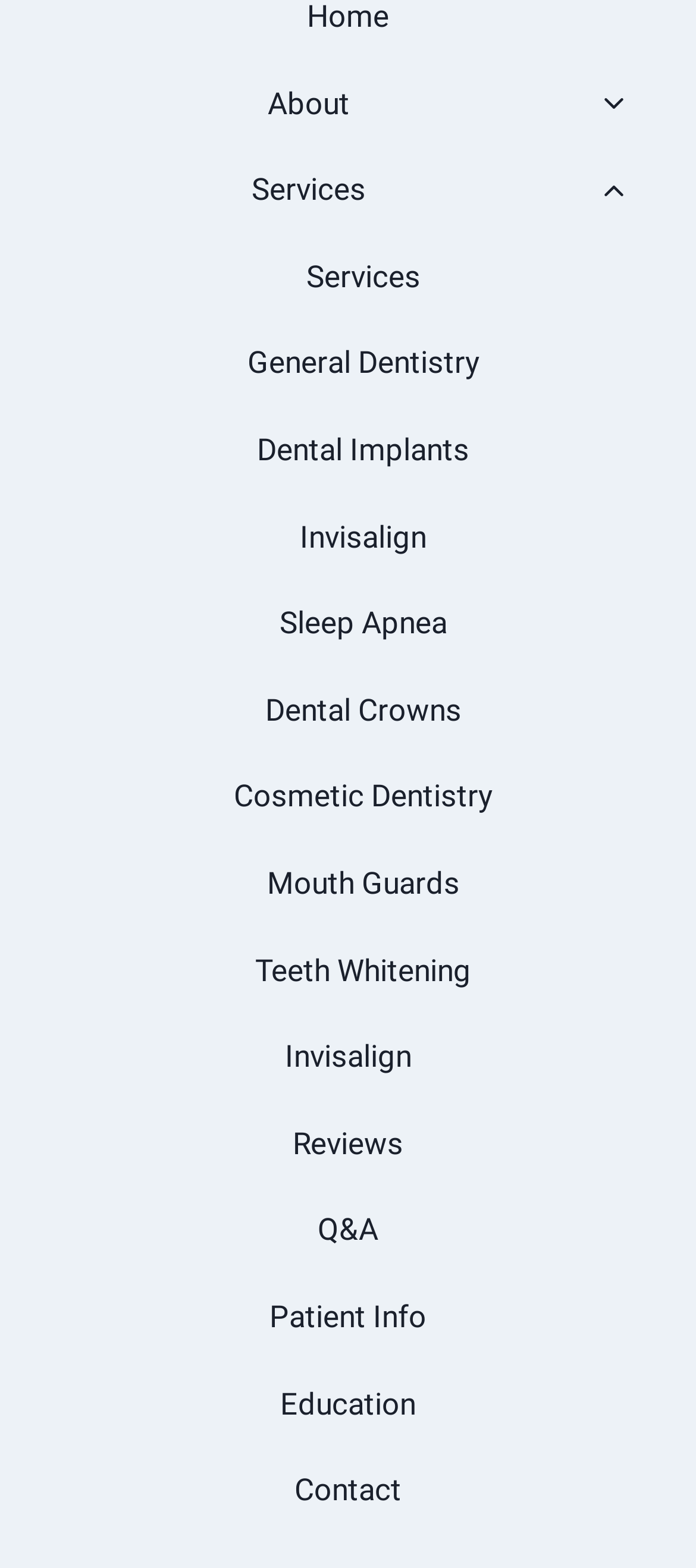How many submenus are there?
Give a one-word or short-phrase answer derived from the screenshot.

2